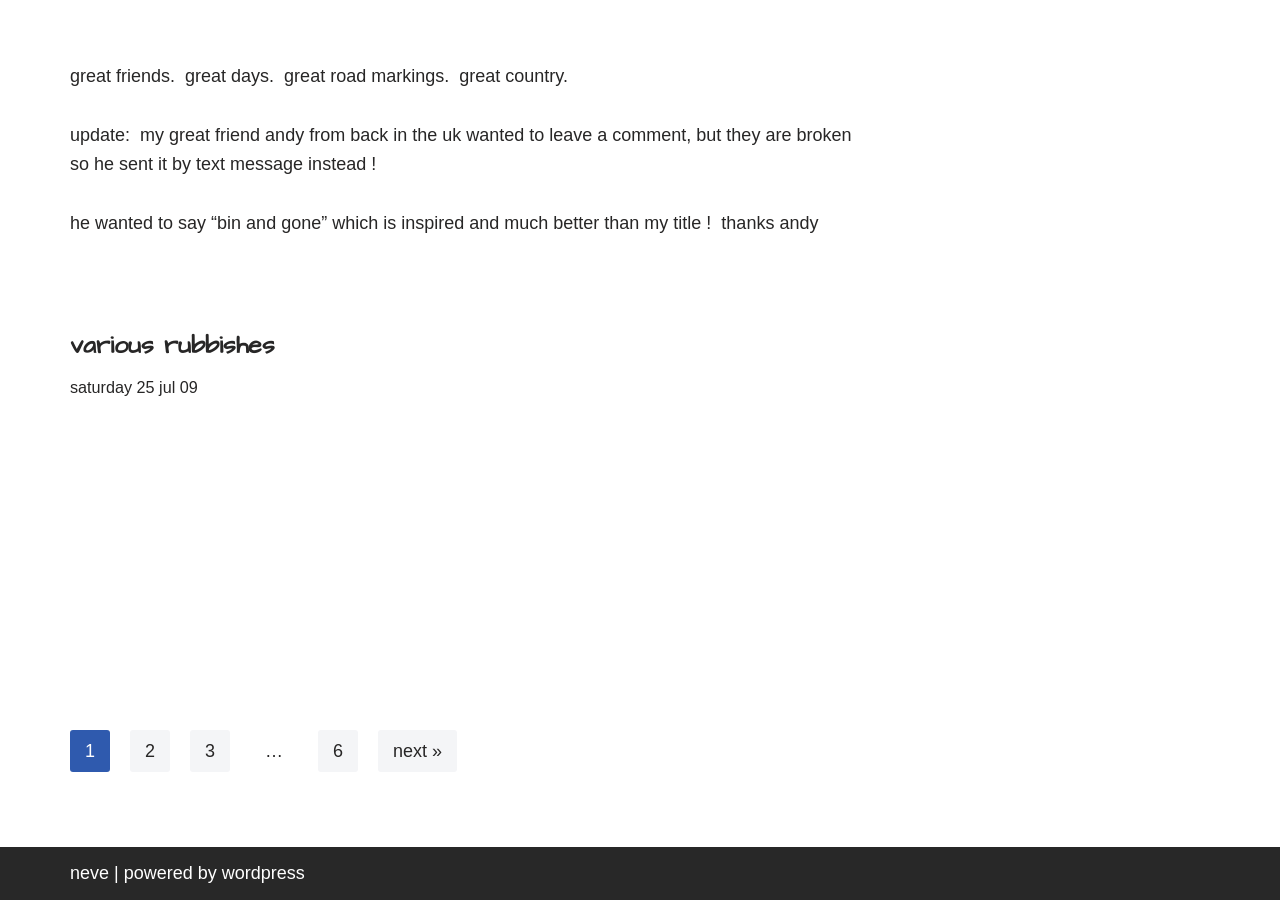Please determine the bounding box coordinates of the element's region to click for the following instruction: "view image".

[0.055, 0.468, 0.289, 0.69]